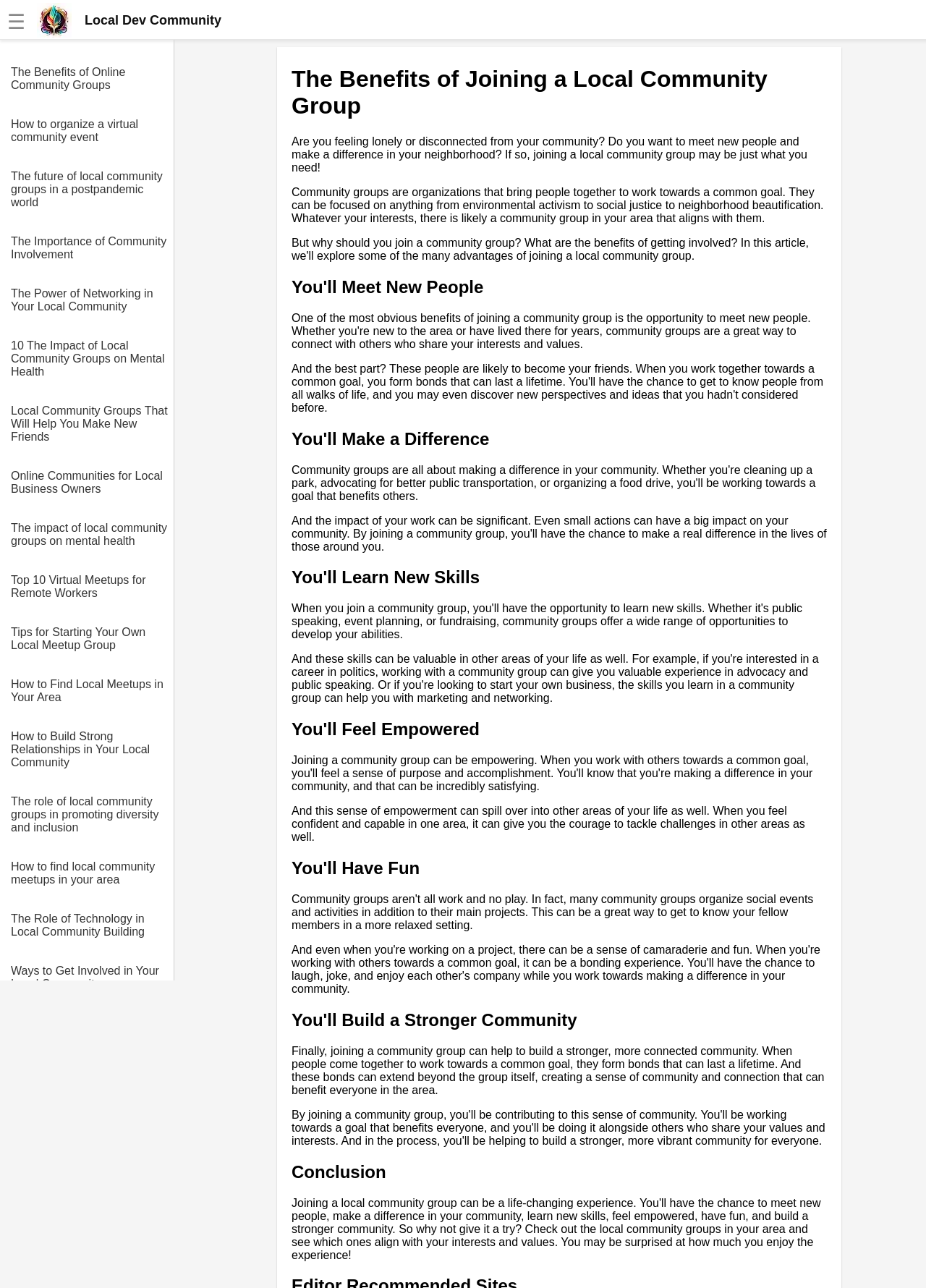What is the result of people coming together to work towards a common goal?
Using the image as a reference, deliver a detailed and thorough answer to the question.

The webpage states that when people come together to work towards a common goal, they form bonds that can last a lifetime. These bonds can extend beyond the group itself, creating a sense of community and connection that can benefit everyone in the area.